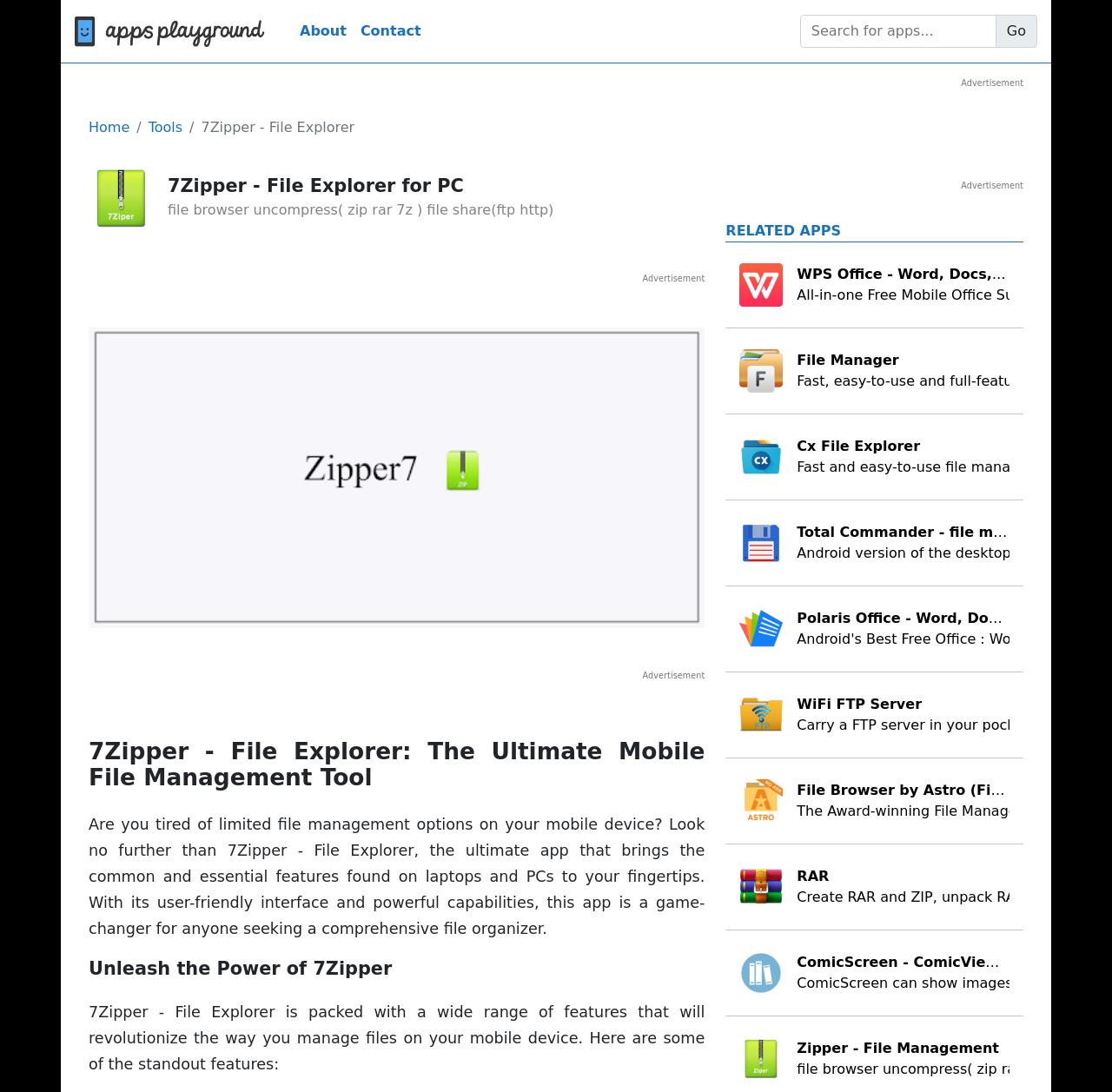Respond to the following question using a concise word or phrase: 
What is the purpose of 7Zipper - File Explorer?

File management